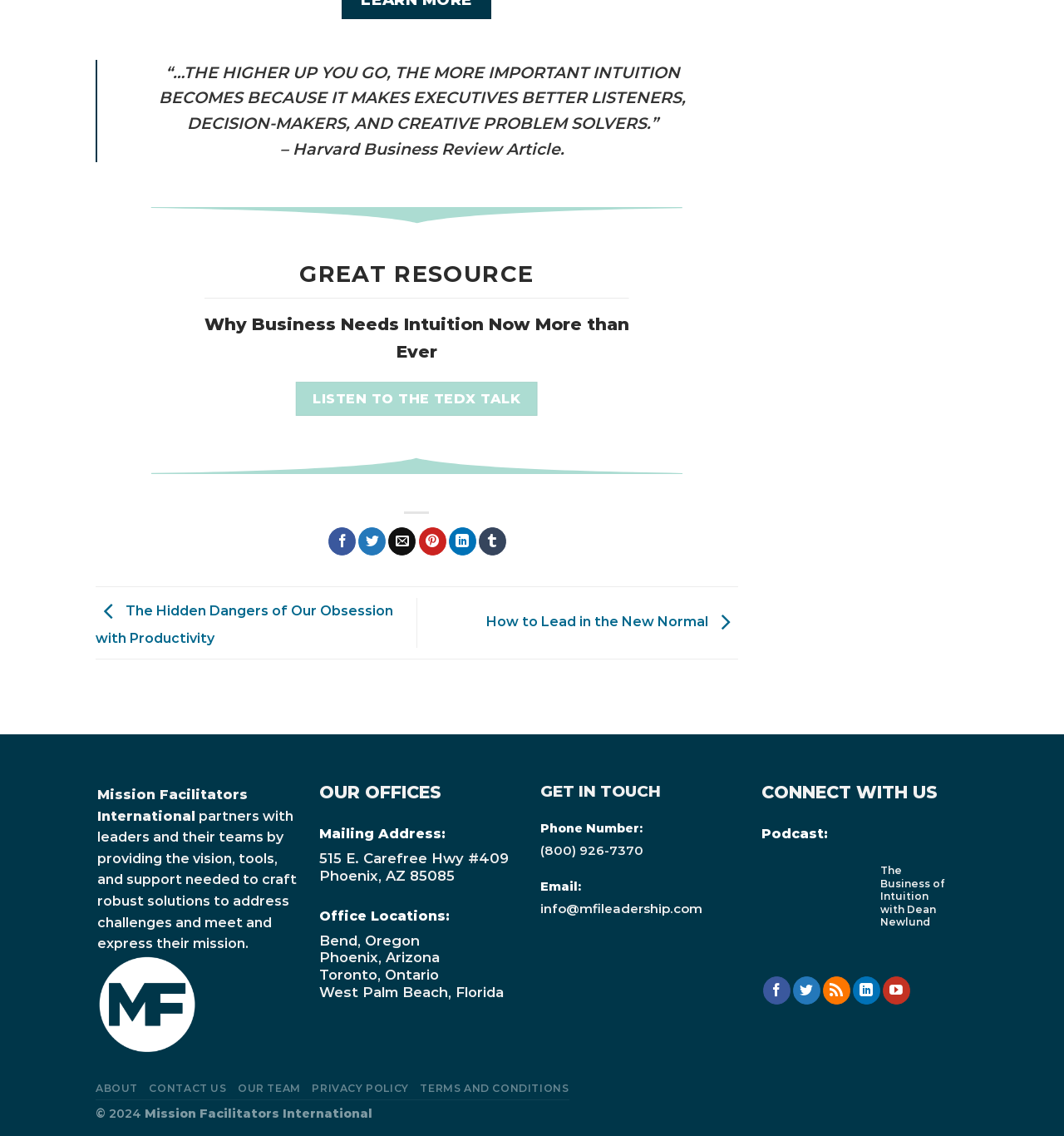Determine the bounding box coordinates of the element that should be clicked to execute the following command: "Email to a friend".

[0.365, 0.464, 0.391, 0.489]